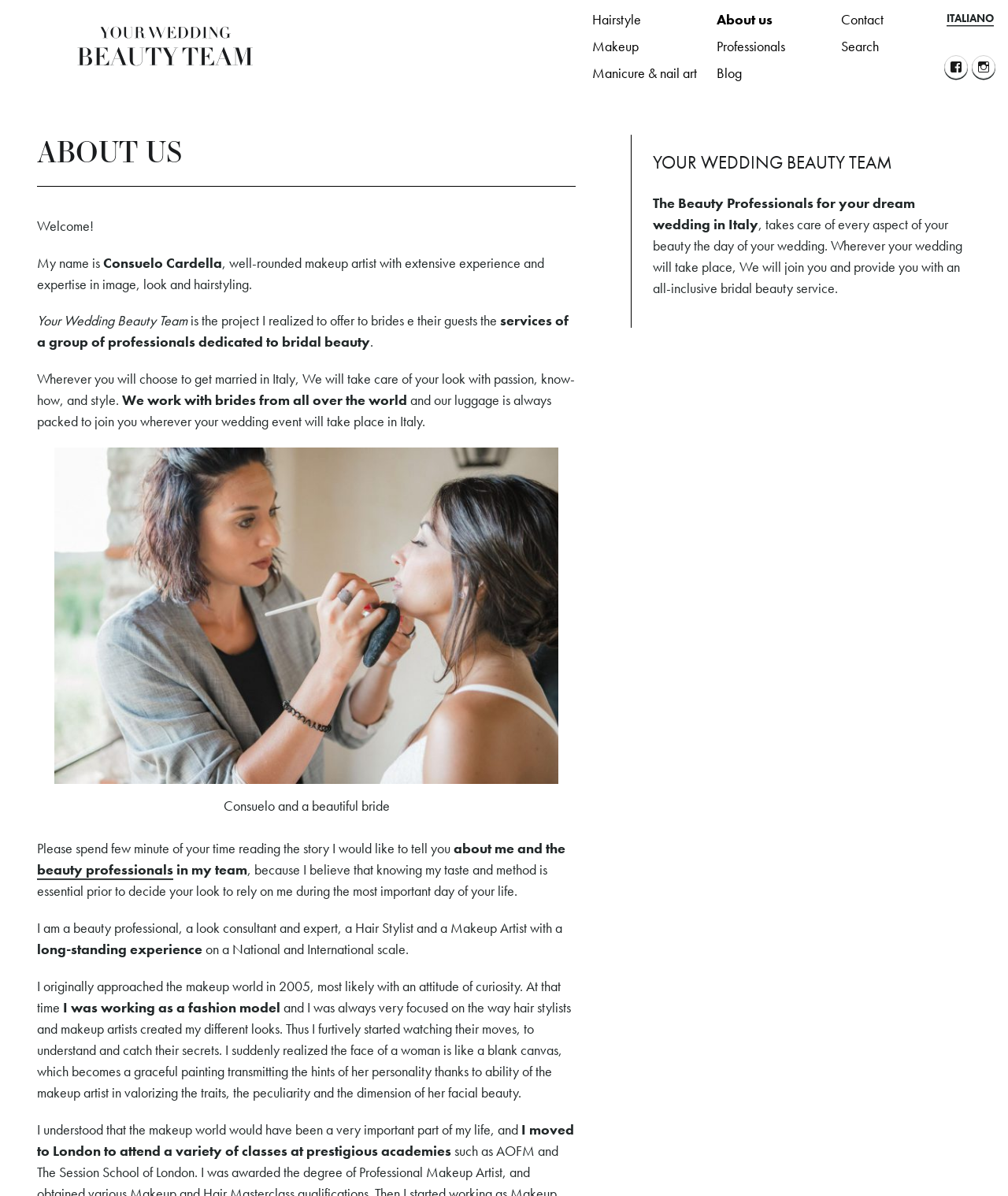Identify the bounding box coordinates of the area you need to click to perform the following instruction: "Follow on Facebook".

[0.936, 0.046, 0.96, 0.066]